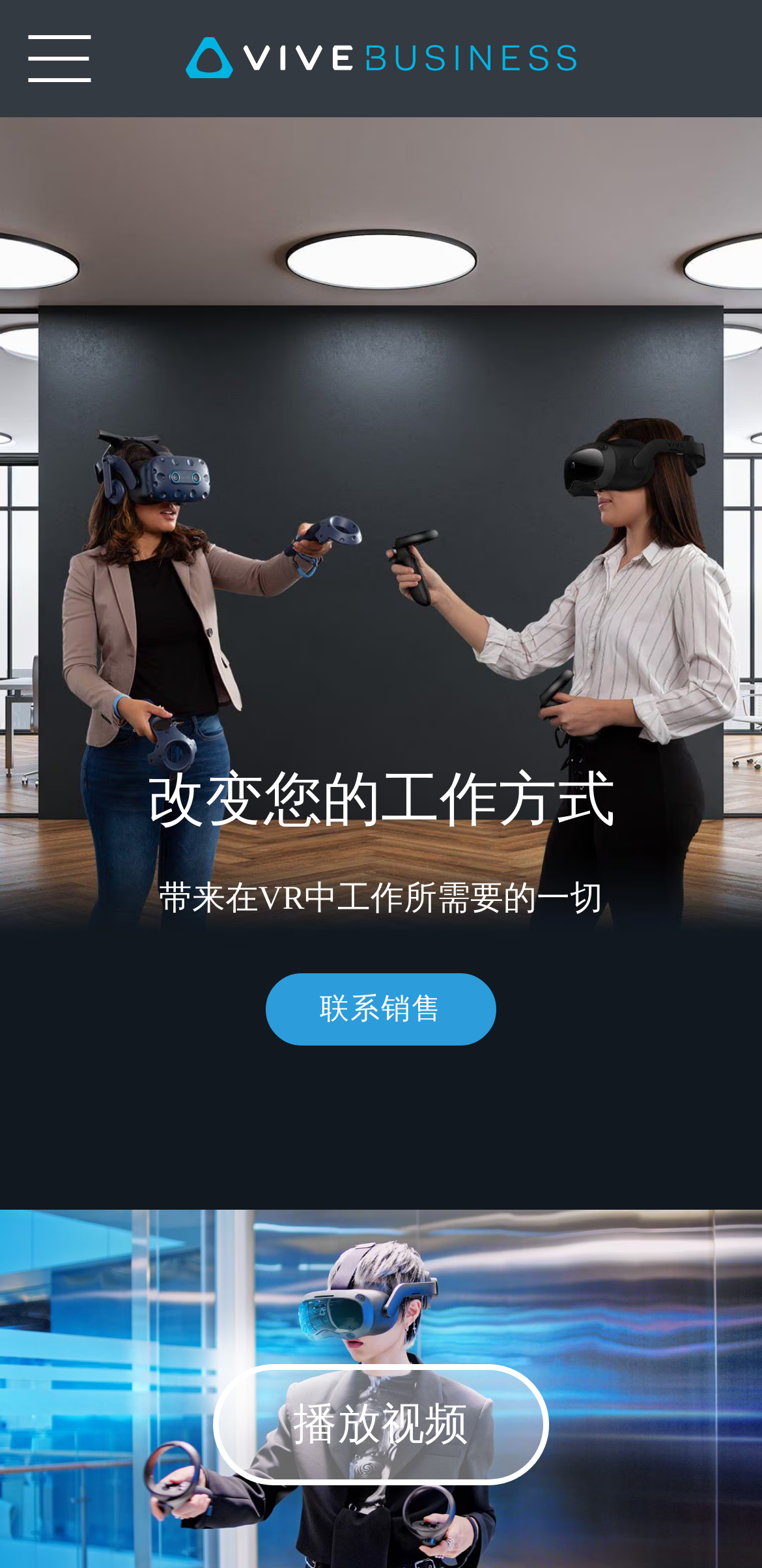Generate a thorough caption that explains the contents of the webpage.

The webpage is about VIVE Business, a comprehensive VR solution for enterprises. At the top, there is a heading that reads "VIVE Business 中国 | 企业级 VR" and a button located at the top-left corner. Below the heading, there is a large image that takes up most of the page, showcasing a virtual reality meeting with VIVE VR headsets. 

On the left side of the image, there is a heading that says "VIVE Business. 带来在VR中工作所需要的一切。" (VIVE Business, bringing everything you need to work in VR). Next to this heading, there is a paragraph of text that reads "改变您的工作方式" (Change your way of working). 

On the right side of the image, there is a link that says "联系销售" (Contact Sales). At the bottom-right corner, there is a small image, and next to it, a text that says "播放视频" (Play Video). There is also a link to "VIVE" at the top-center of the page. Overall, the webpage is promoting VIVE Business as a comprehensive VR solution for enterprises, highlighting its features and benefits.